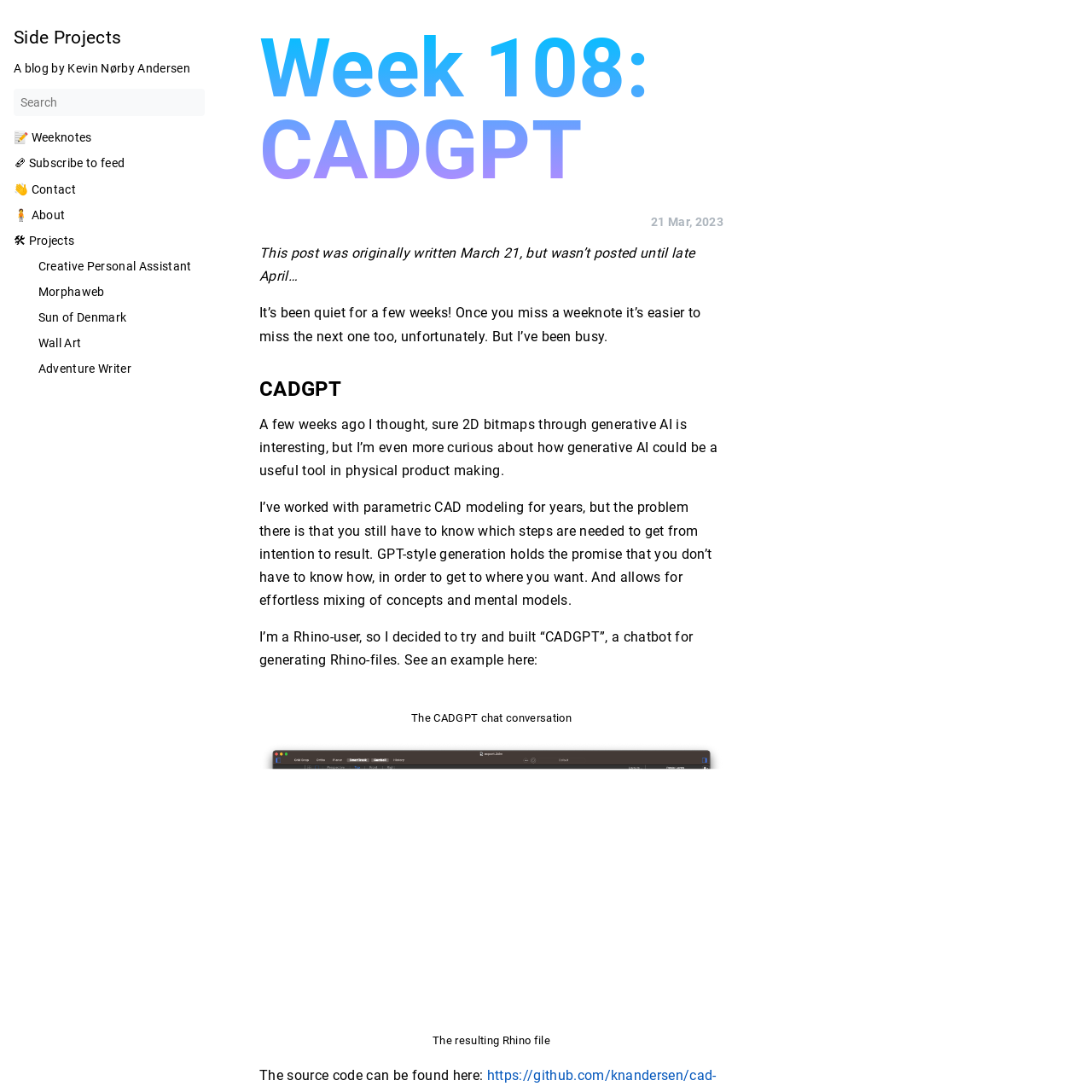Determine the coordinates of the bounding box for the clickable area needed to execute this instruction: "View the CADGPT chat conversation".

[0.238, 0.649, 0.662, 0.666]